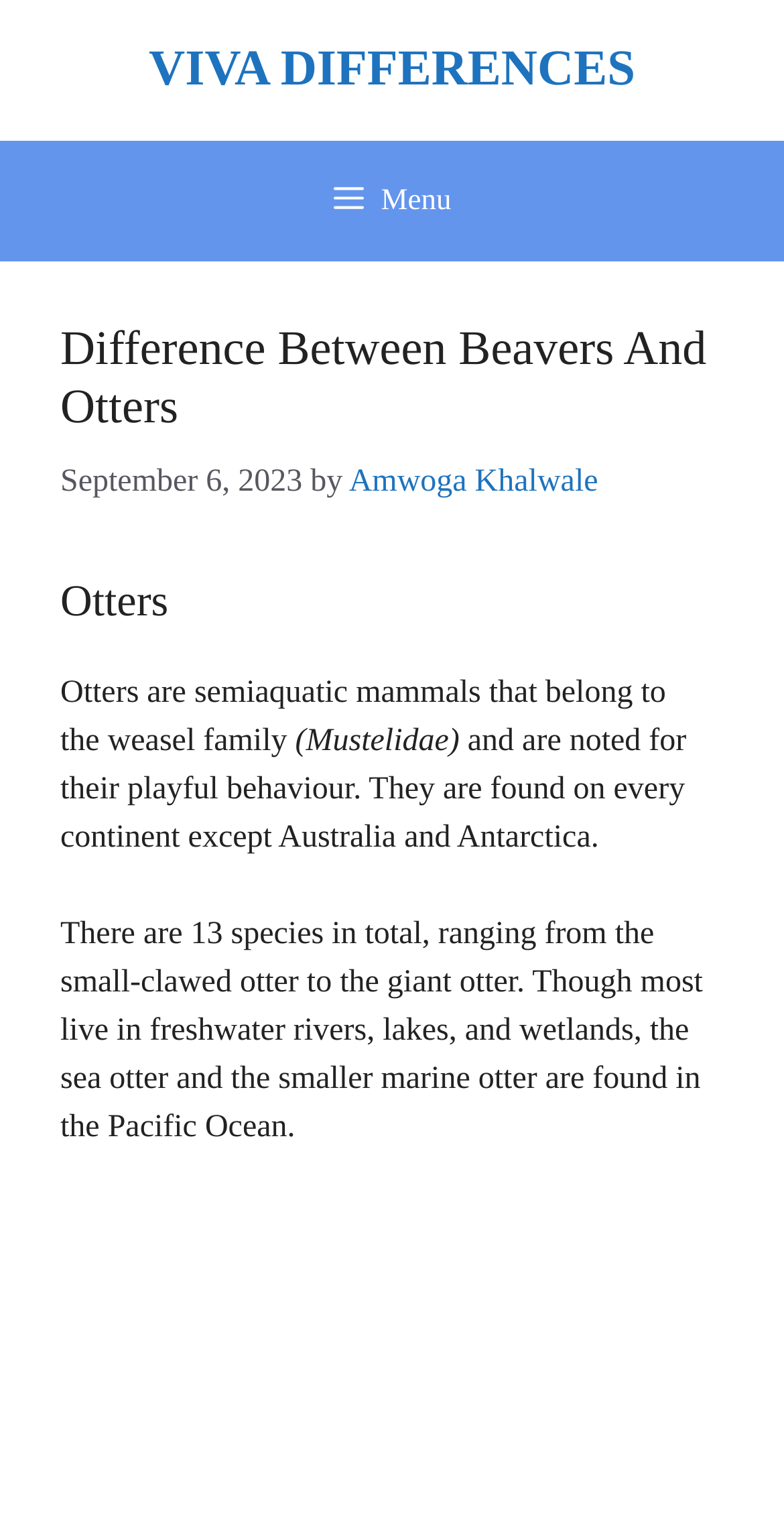Where are sea otters found?
With the help of the image, please provide a detailed response to the question.

The webpage mentions that the sea otter and the smaller marine otter are found in the Pacific Ocean, unlike most otters that live in freshwater rivers, lakes, and wetlands.